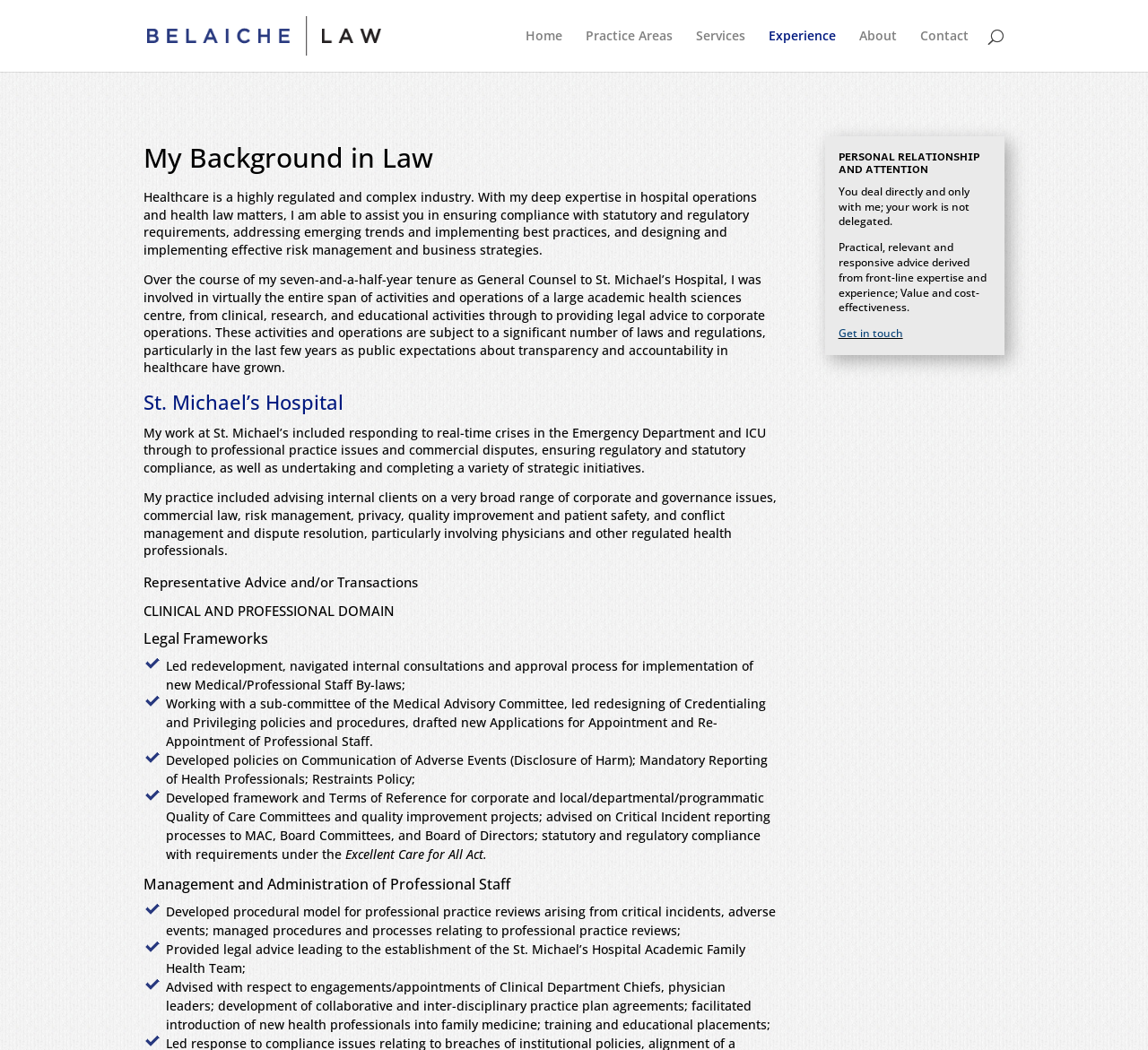What is the author's expertise in?
Please provide a single word or phrase as the answer based on the screenshot.

Health law matters